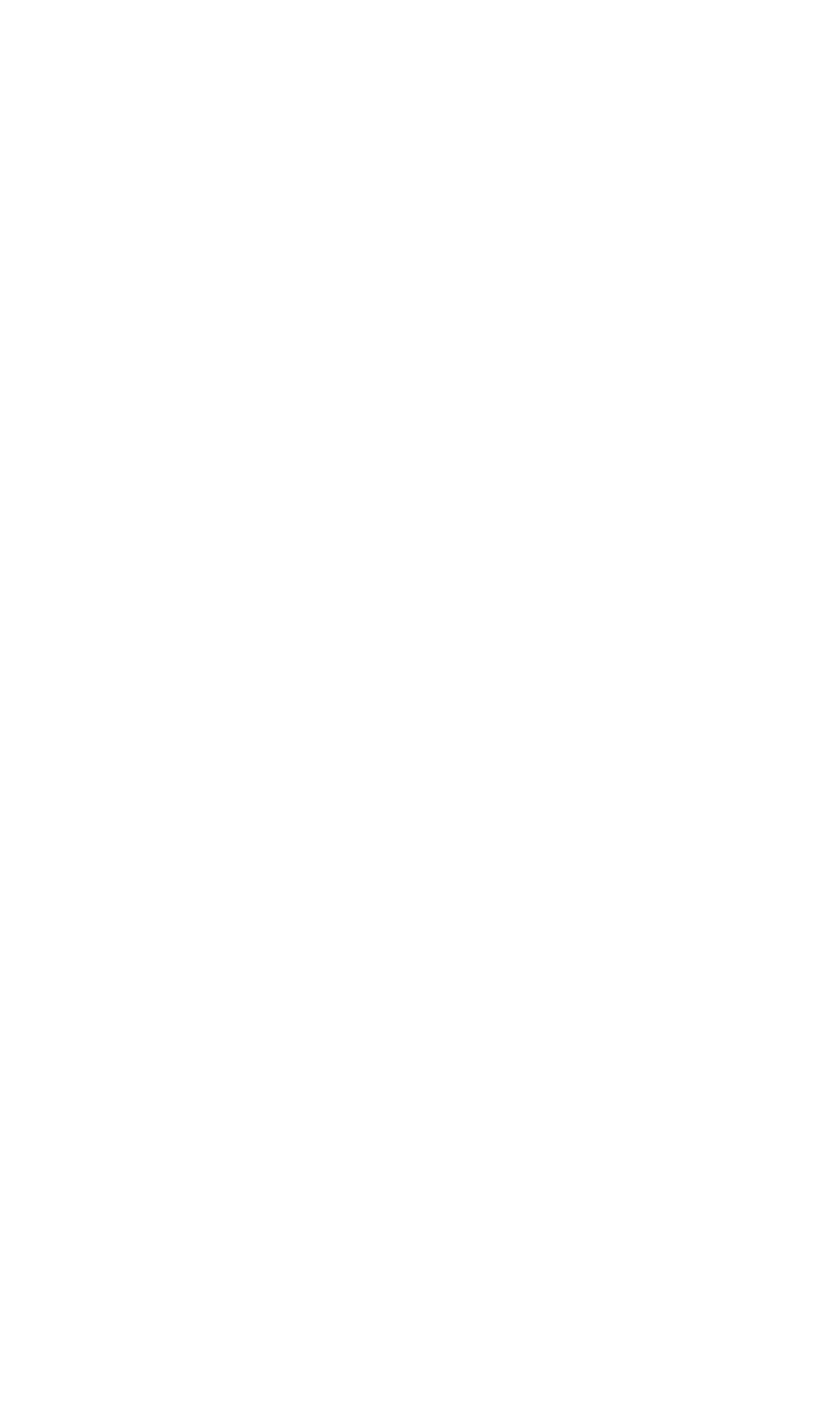Please determine the bounding box coordinates for the UI element described as: "Prev".

[0.051, 0.281, 0.176, 0.329]